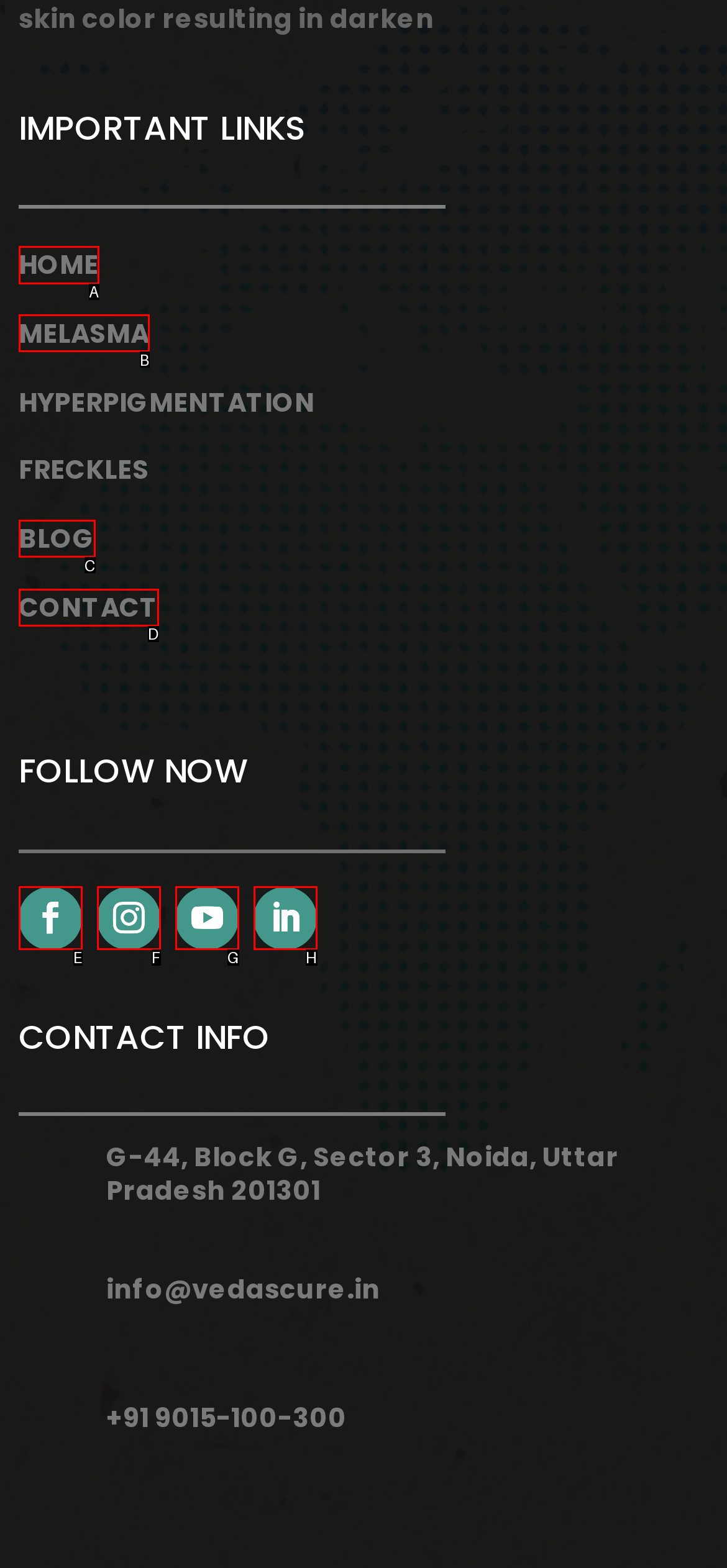Identify the letter of the UI element I need to click to carry out the following instruction: go to home page

A